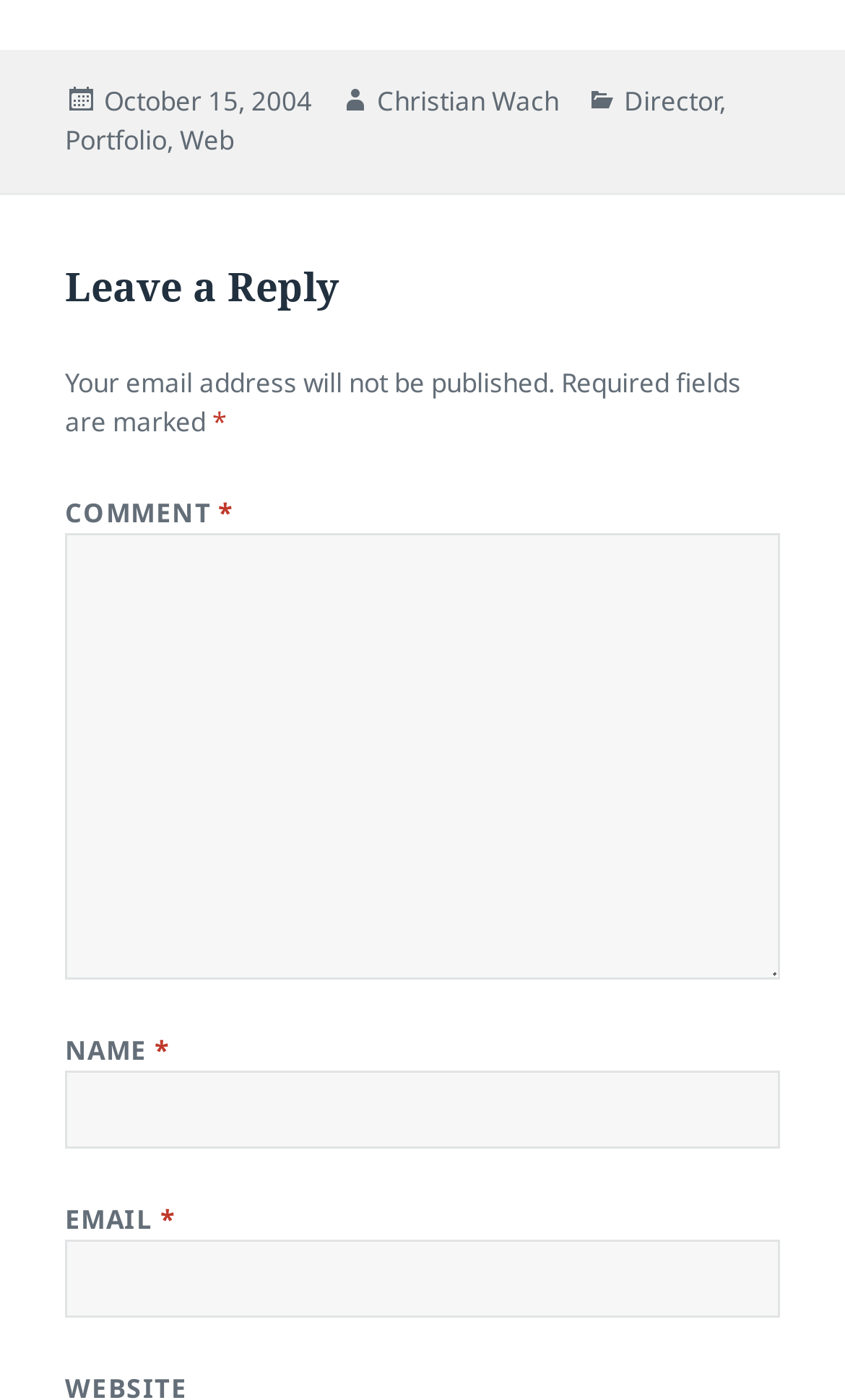Please find the bounding box for the UI element described by: "February 18, 2021".

None